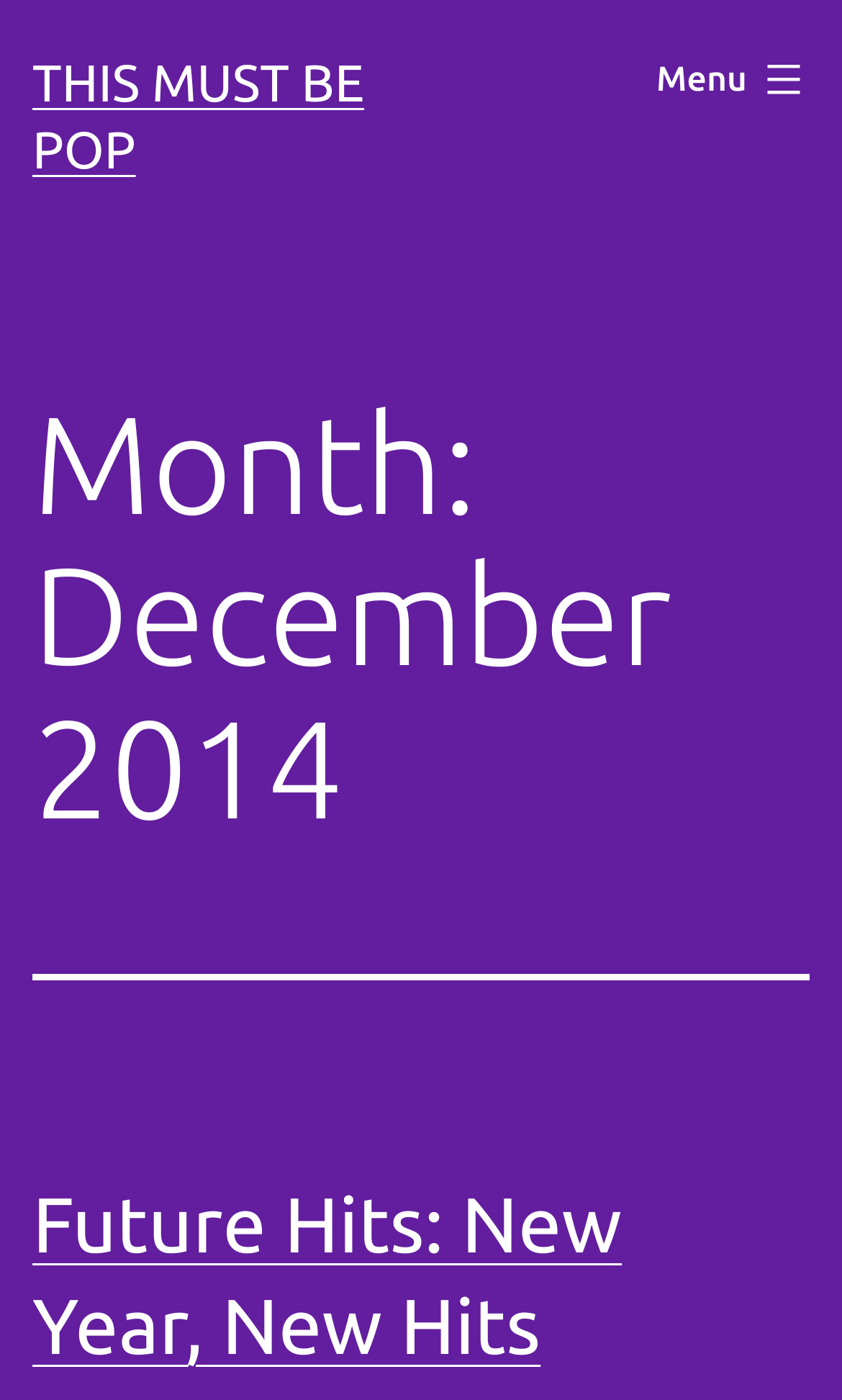Give the bounding box coordinates for the element described by: "Menu Close".

[0.741, 0.023, 1.0, 0.091]